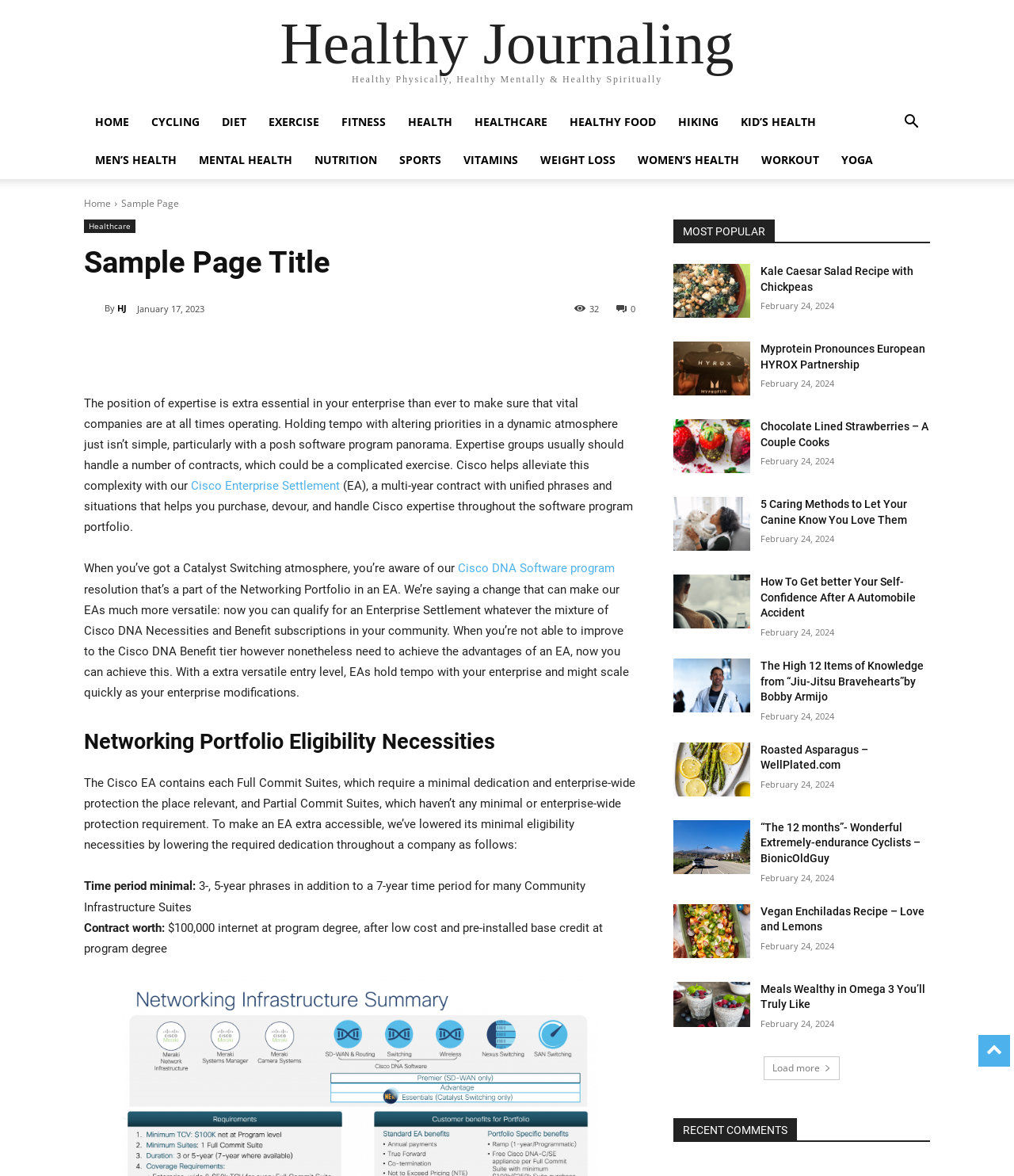Using the given element description, provide the bounding box coordinates (top-left x, top-left y, bottom-right x, bottom-right y) for the corresponding UI element in the screenshot: title="Roasted Asparagus – WellPlated.com"

[0.664, 0.631, 0.74, 0.677]